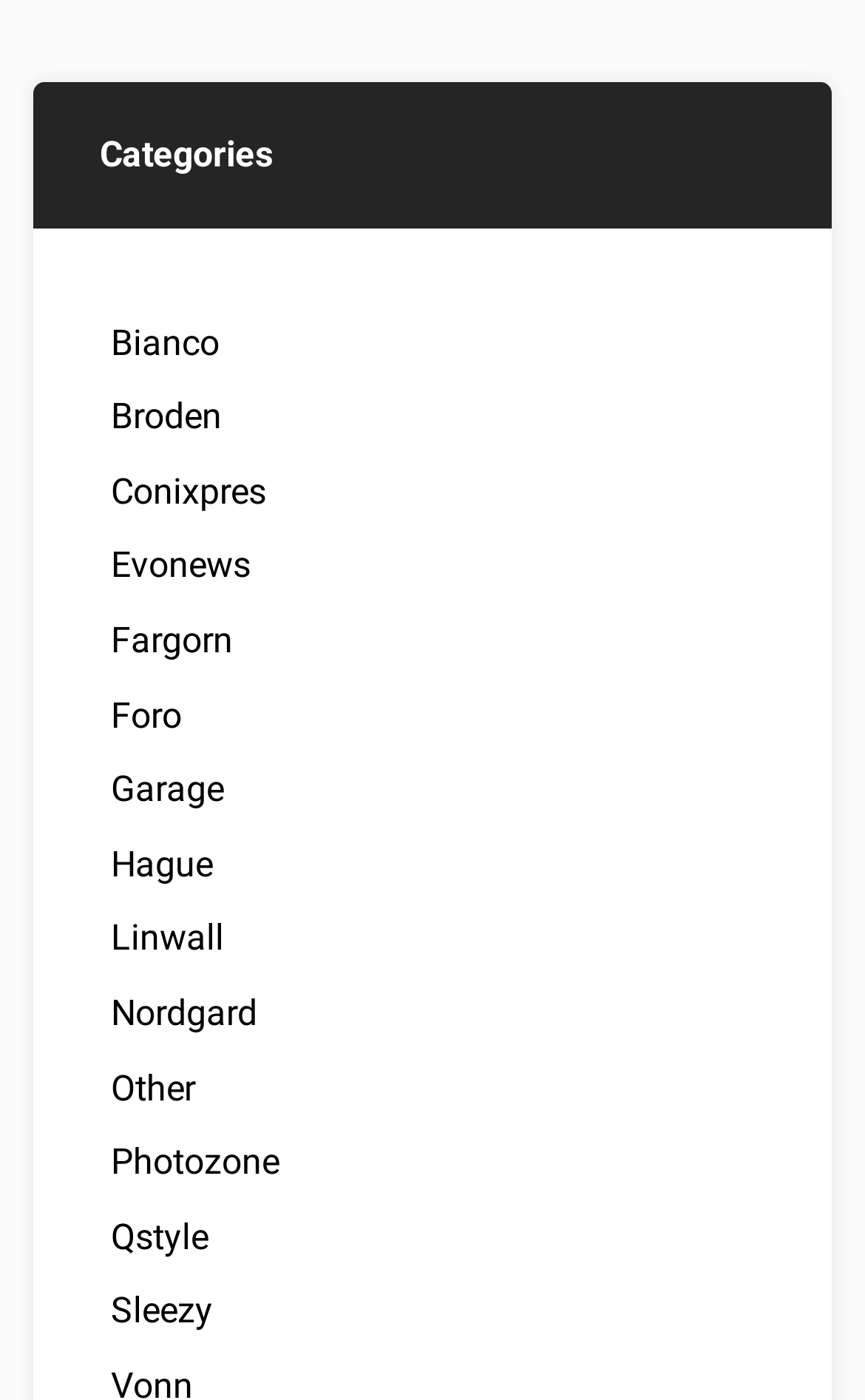Please identify the bounding box coordinates of the element's region that needs to be clicked to fulfill the following instruction: "visit Bianco". The bounding box coordinates should consist of four float numbers between 0 and 1, i.e., [left, top, right, bottom].

[0.128, 0.229, 0.254, 0.259]